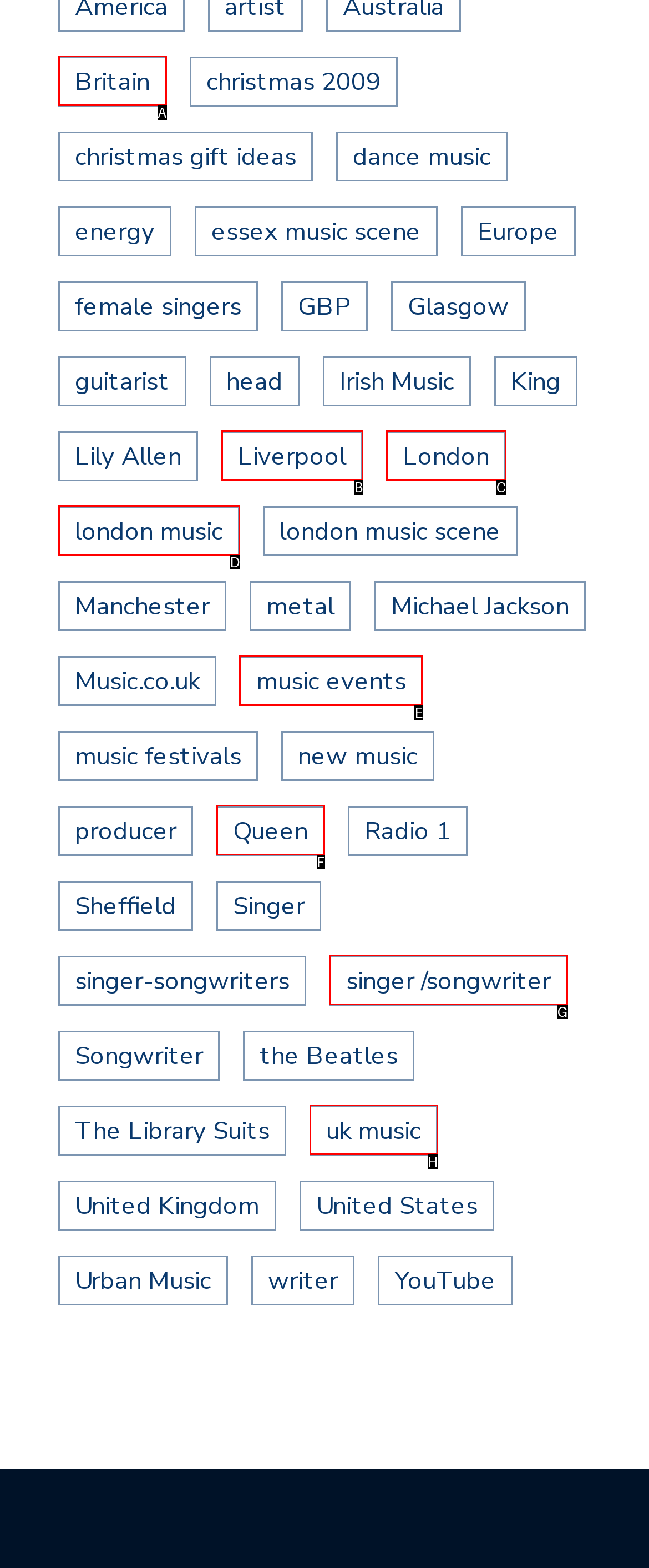Determine which UI element you should click to perform the task: Check out the music events
Provide the letter of the correct option from the given choices directly.

E